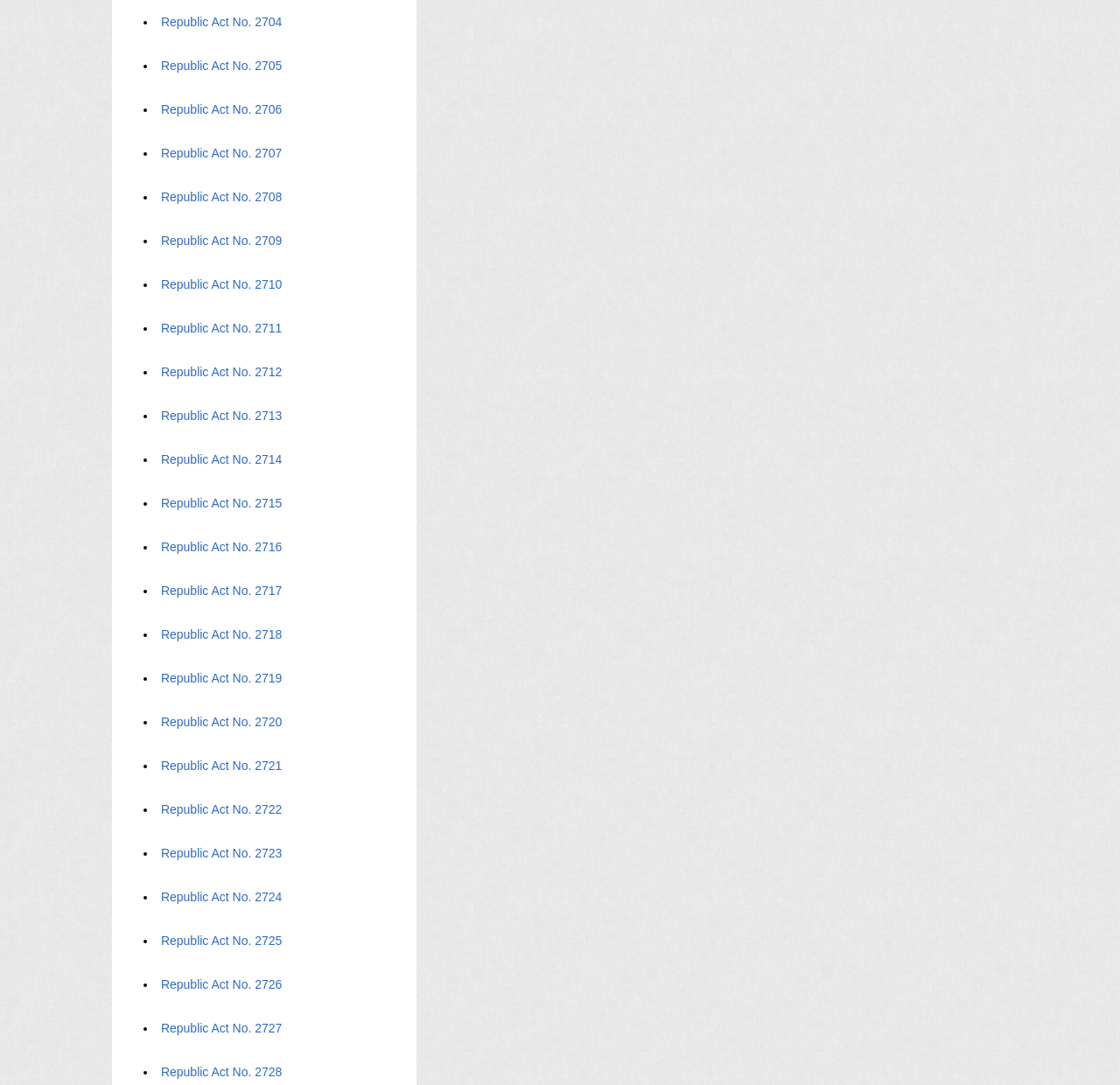What is the format of the links?
Using the image, provide a concise answer in one word or a short phrase.

Republic Act No. XXXX